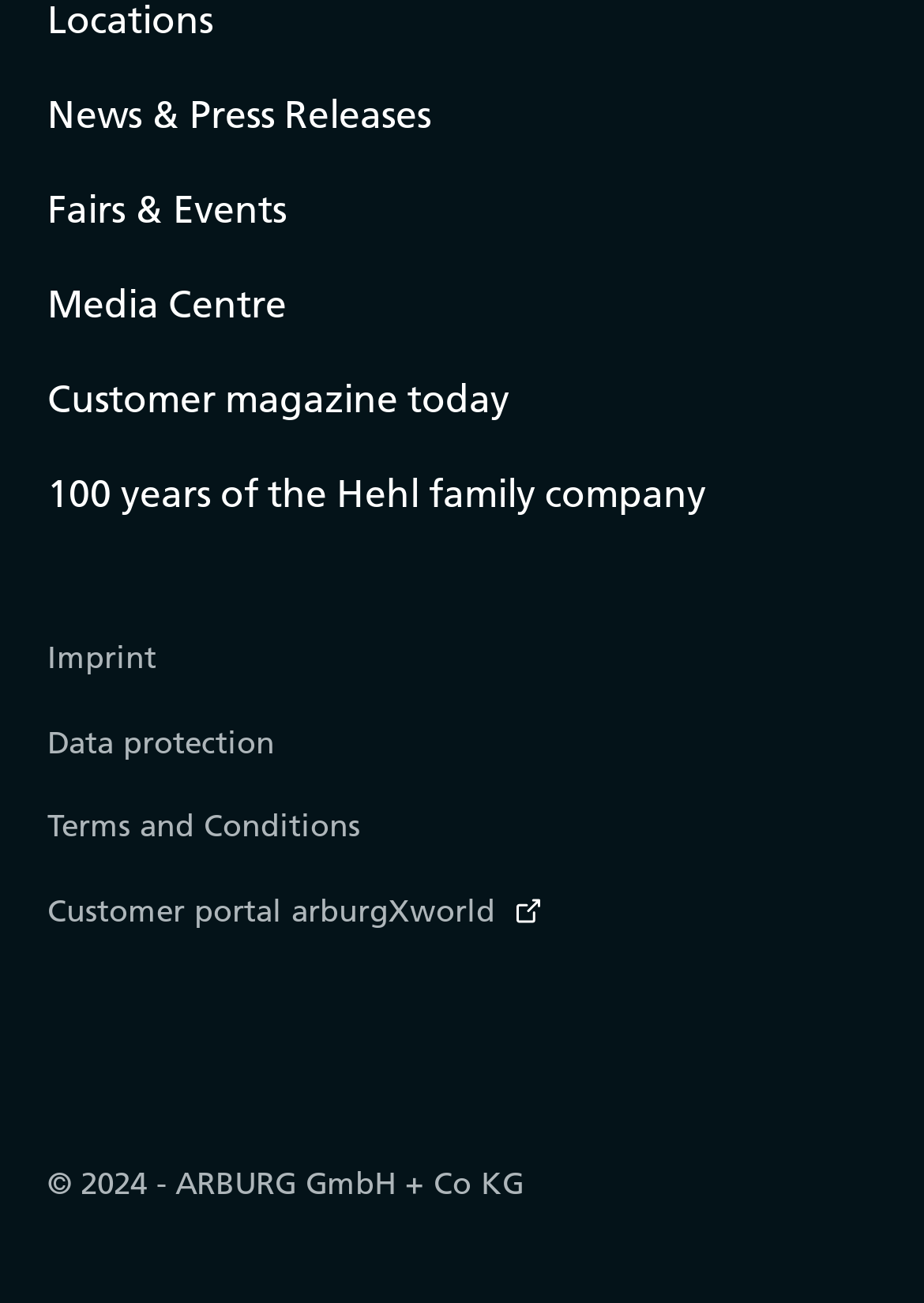Please provide the bounding box coordinates for the UI element as described: "News & Press Releases". The coordinates must be four floats between 0 and 1, represented as [left, top, right, bottom].

[0.051, 0.017, 0.467, 0.09]